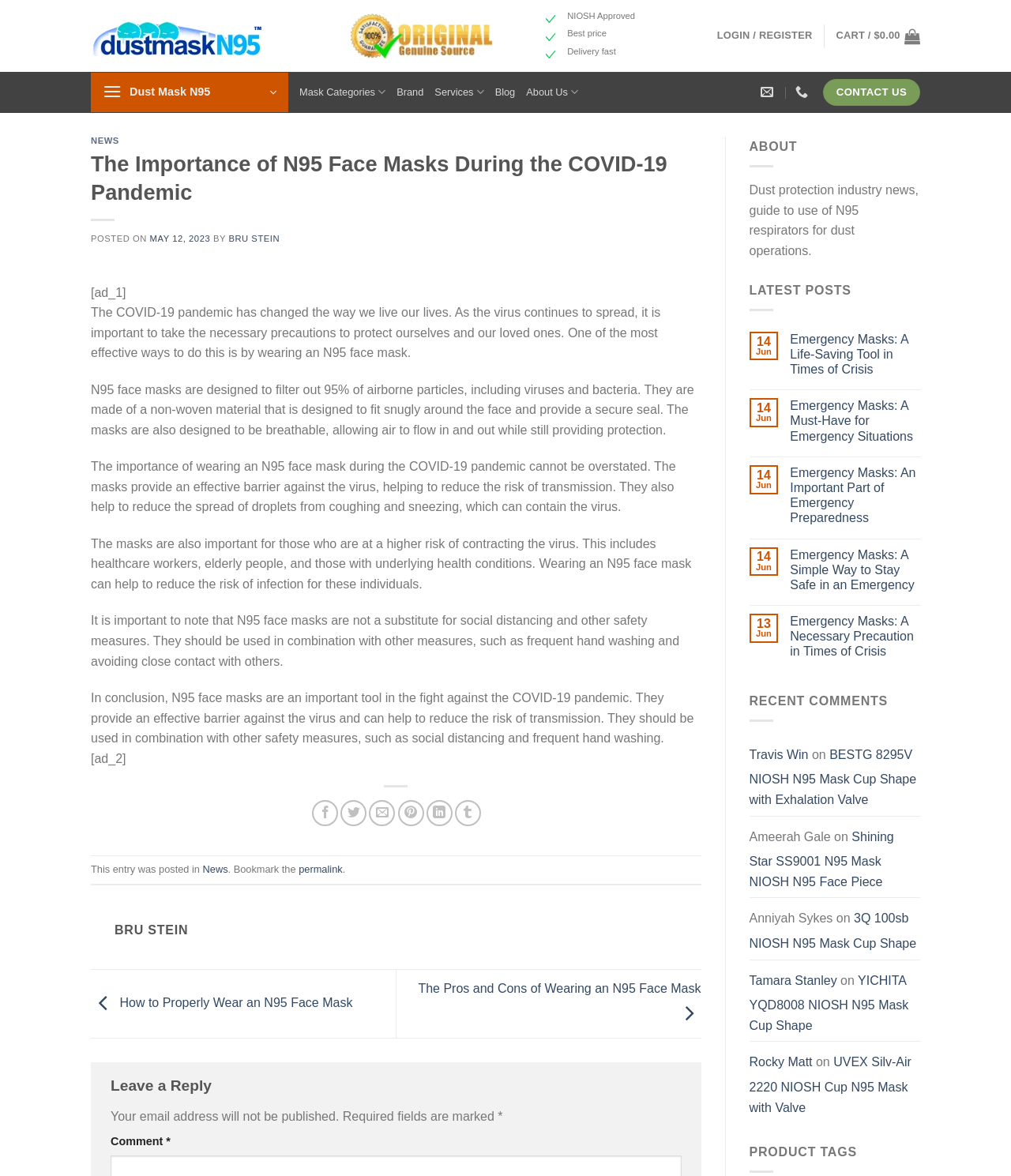Given the description: "Mask Categories", determine the bounding box coordinates of the UI element. The coordinates should be formatted as four float numbers between 0 and 1, [left, top, right, bottom].

[0.296, 0.061, 0.381, 0.096]